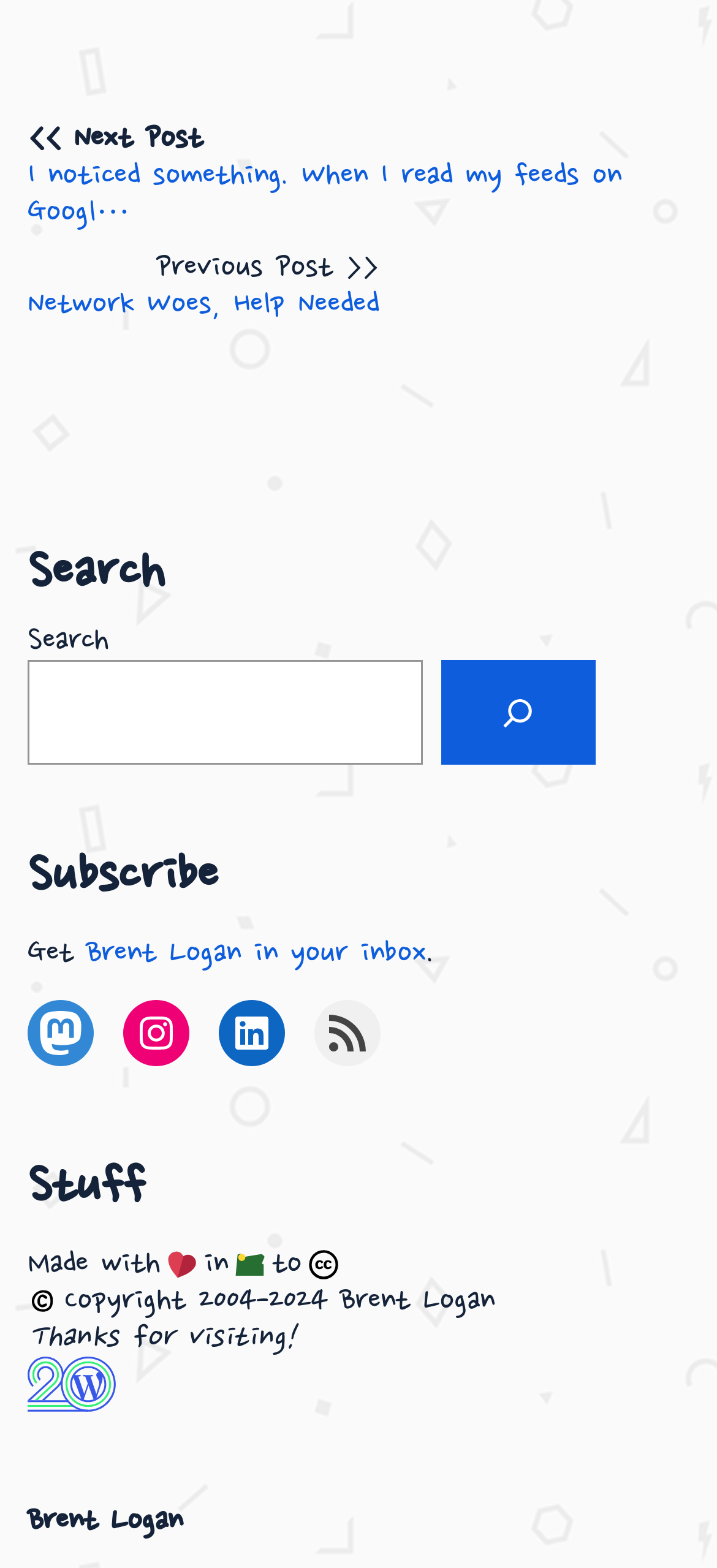Using the provided description name="s", find the bounding box coordinates for the UI element. Provide the coordinates in (top-left x, top-left y, bottom-right x, bottom-right y) format, ensuring all values are between 0 and 1.

[0.038, 0.421, 0.59, 0.488]